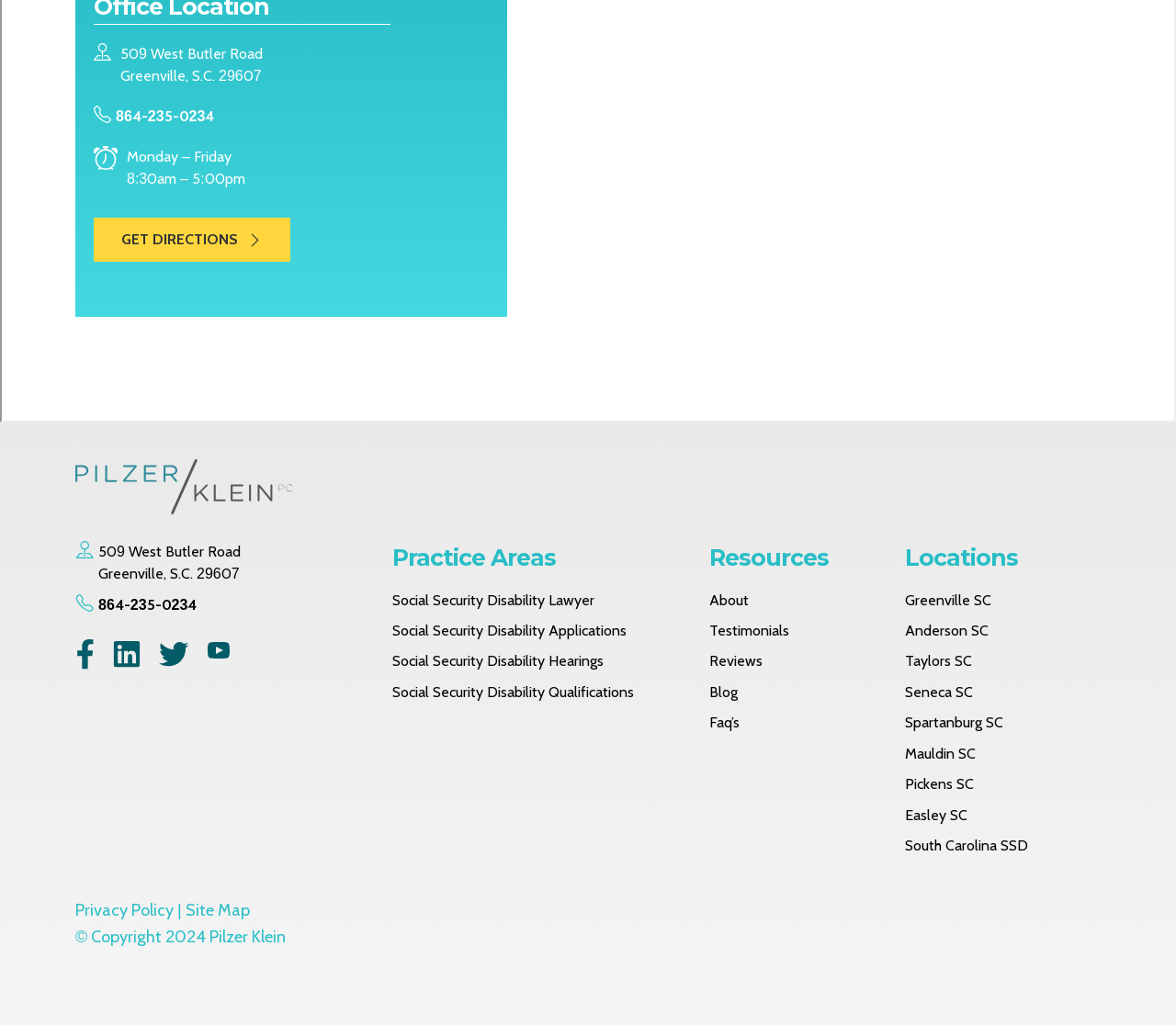Use a single word or phrase to answer the following:
What is the phone number of Pilzer Klein?

864-235-0234